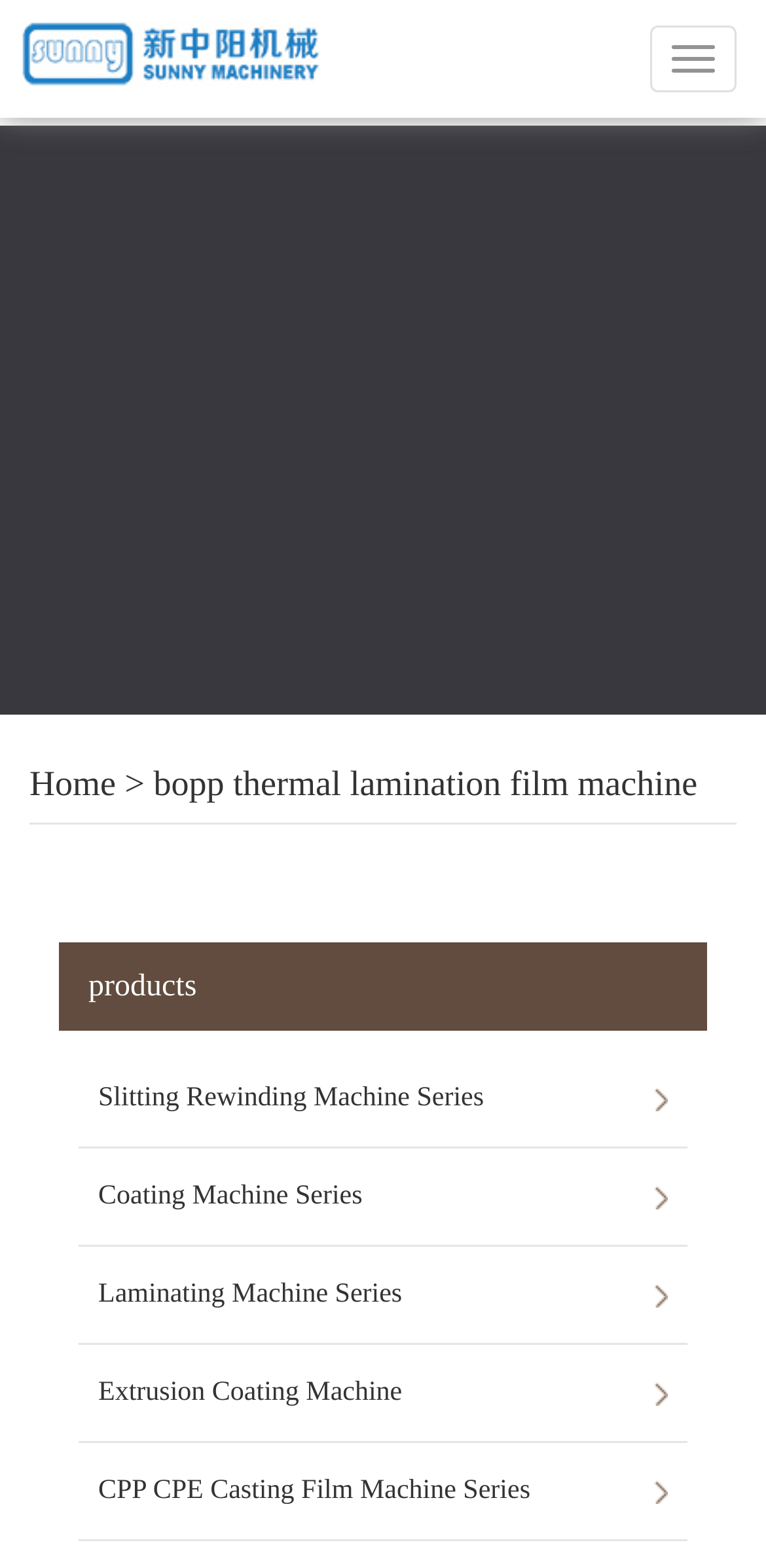Locate the bounding box coordinates of the clickable region to complete the following instruction: "view bopp thermal lamination film machine products."

[0.2, 0.487, 0.91, 0.512]